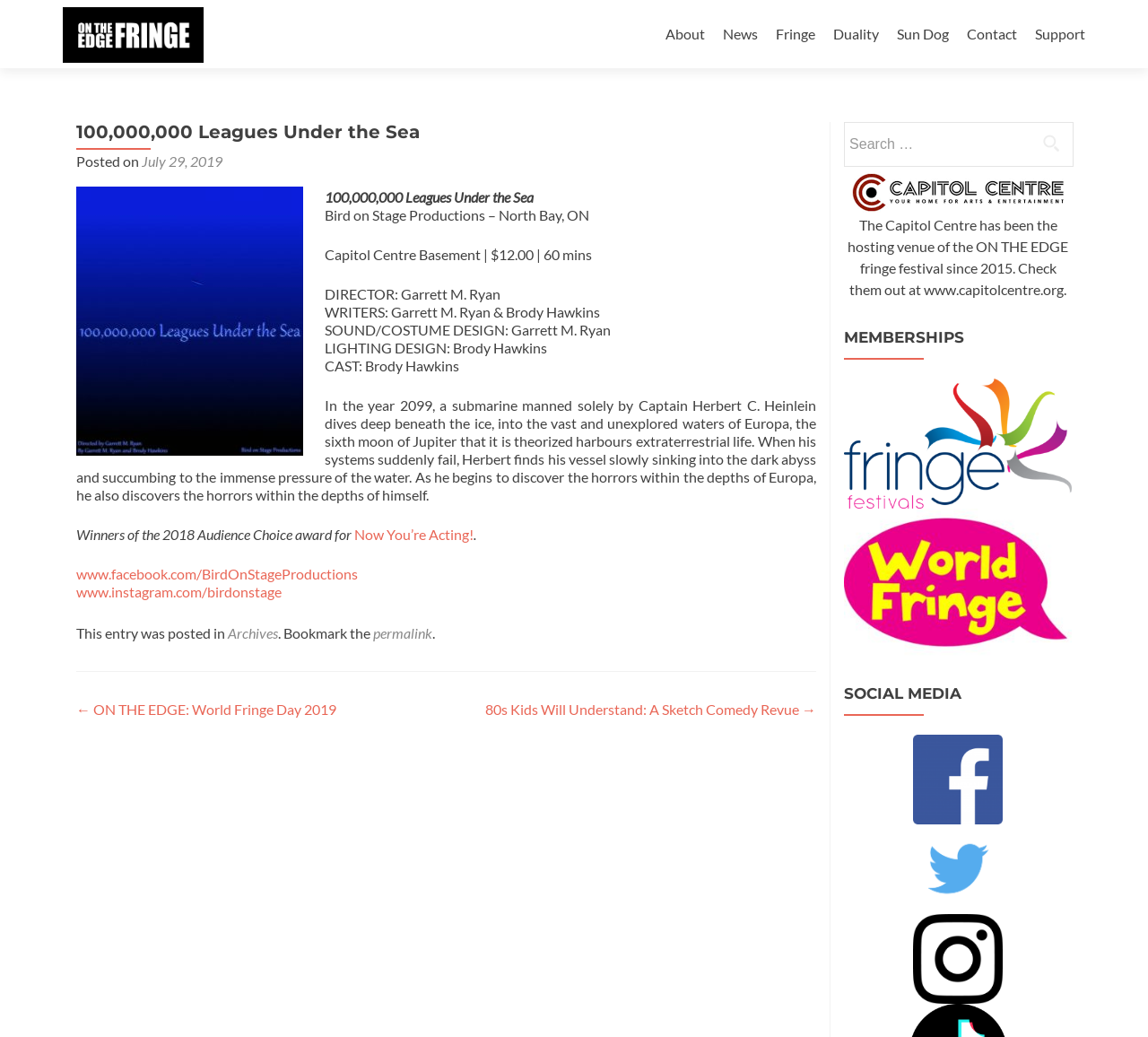Identify and provide the main heading of the webpage.

100,000,000 Leagues Under the Sea